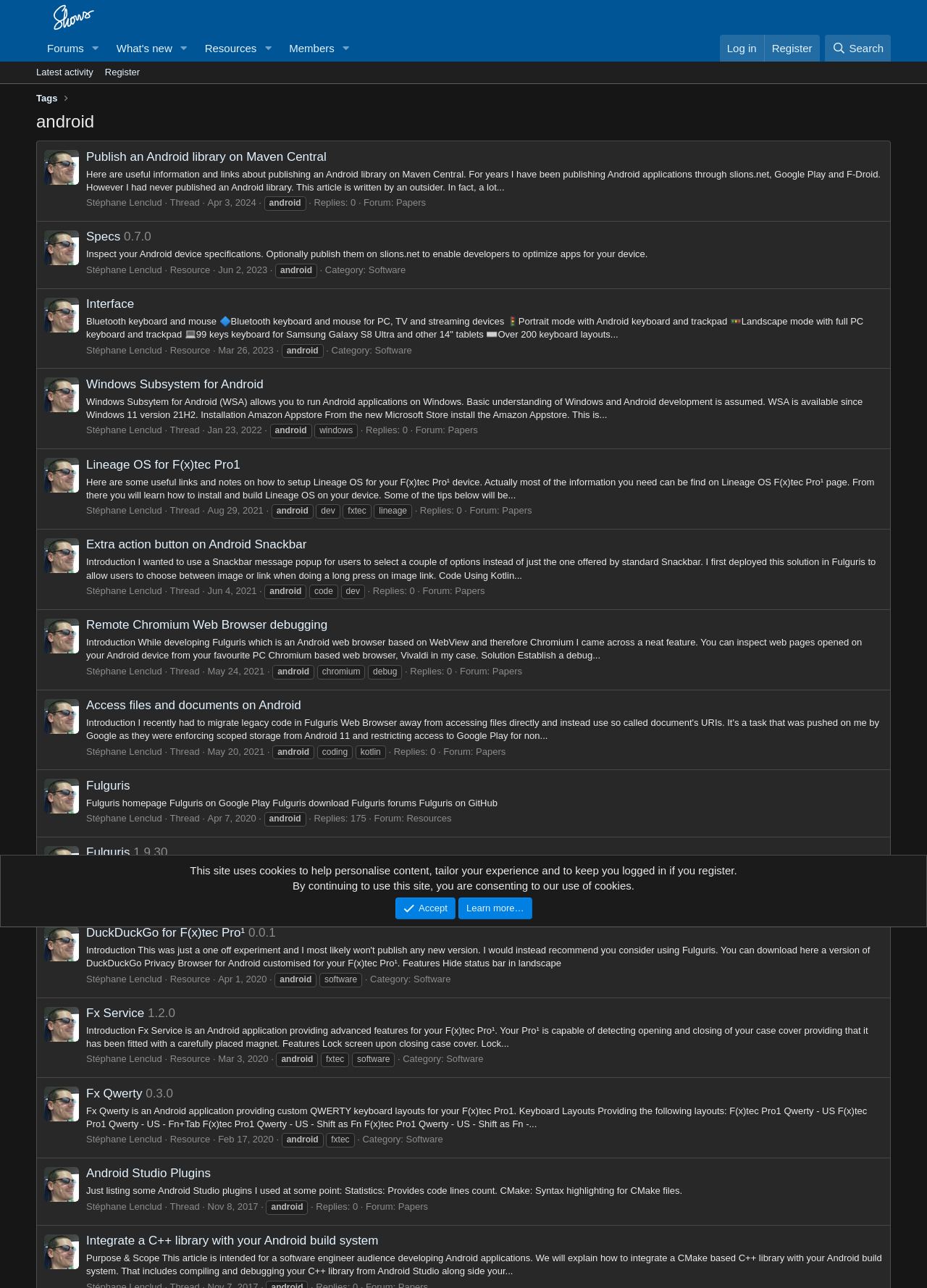What is the category of the resource 'Interface'?
Look at the webpage screenshot and answer the question with a detailed explanation.

The category of the resource 'Interface' is Software, which can be found by looking at the resource information. It says 'Category: Software'.